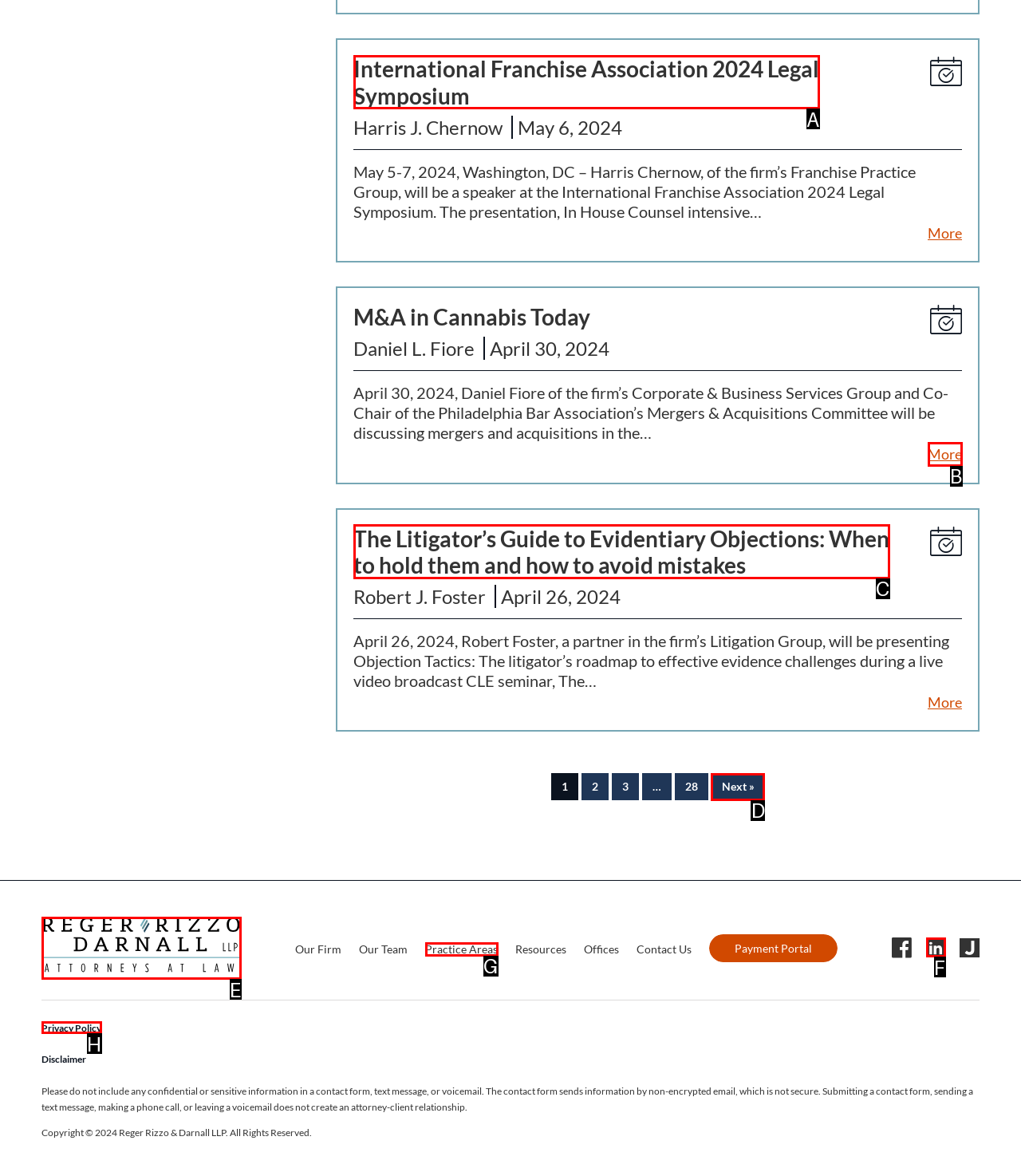Tell me which option best matches the description: Next »
Answer with the option's letter from the given choices directly.

D